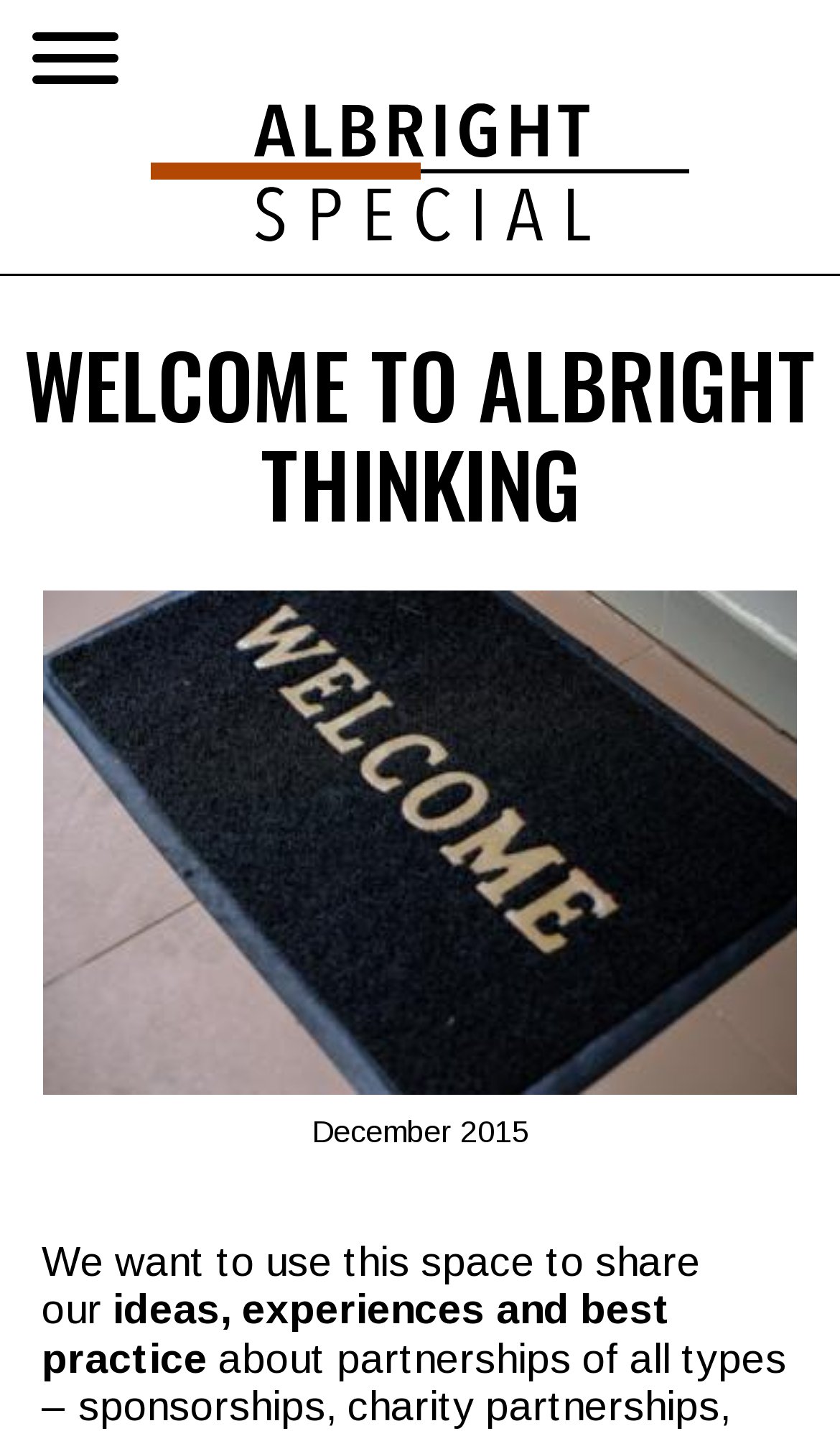Using the format (top-left x, top-left y, bottom-right x, bottom-right y), provide the bounding box coordinates for the described UI element. All values should be floating point numbers between 0 and 1: title="Home"

[0.179, 0.148, 0.821, 0.173]